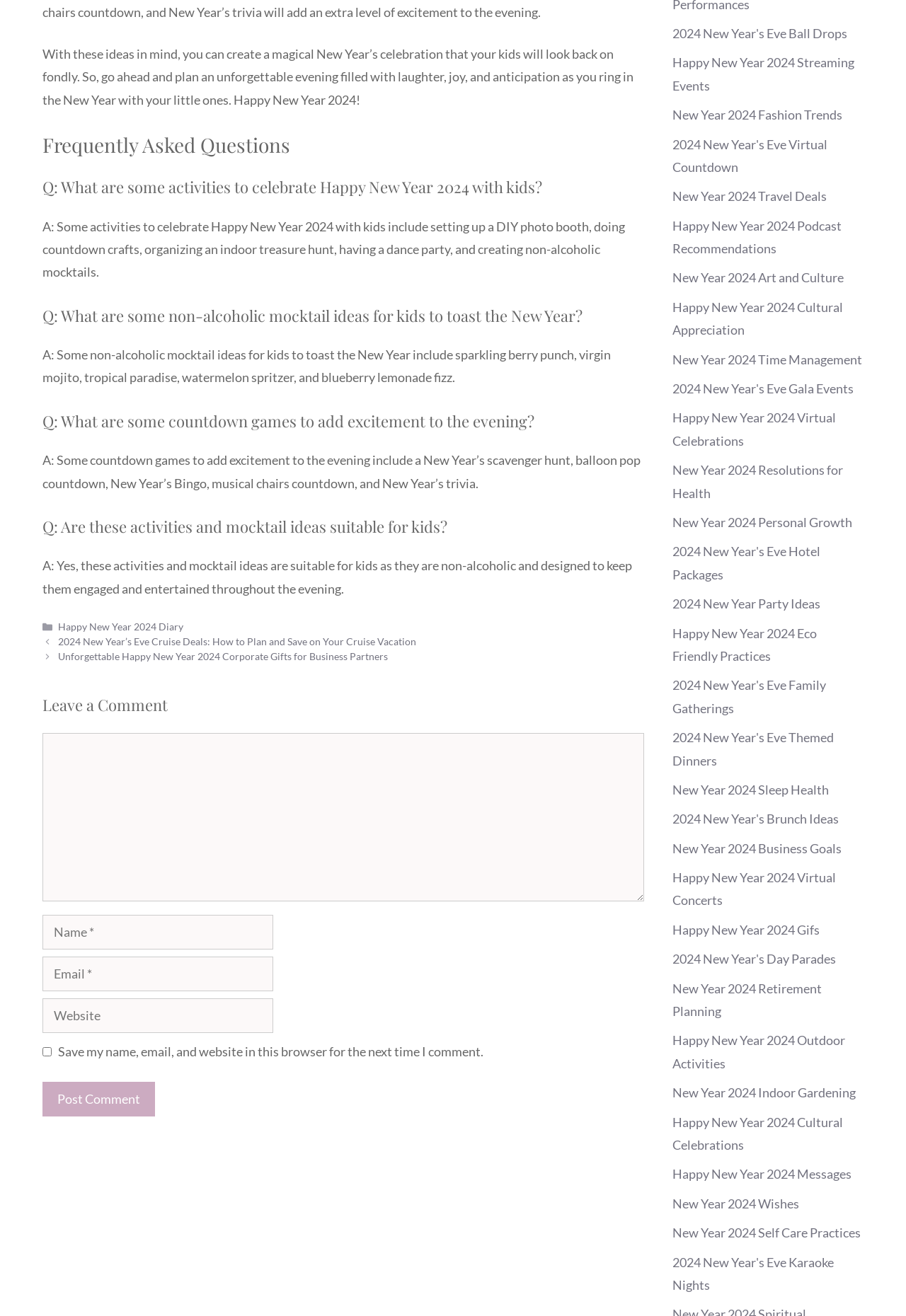Determine the bounding box coordinates of the clickable region to follow the instruction: "Click the 'Happy New Year 2024 Diary' link".

[0.064, 0.472, 0.203, 0.481]